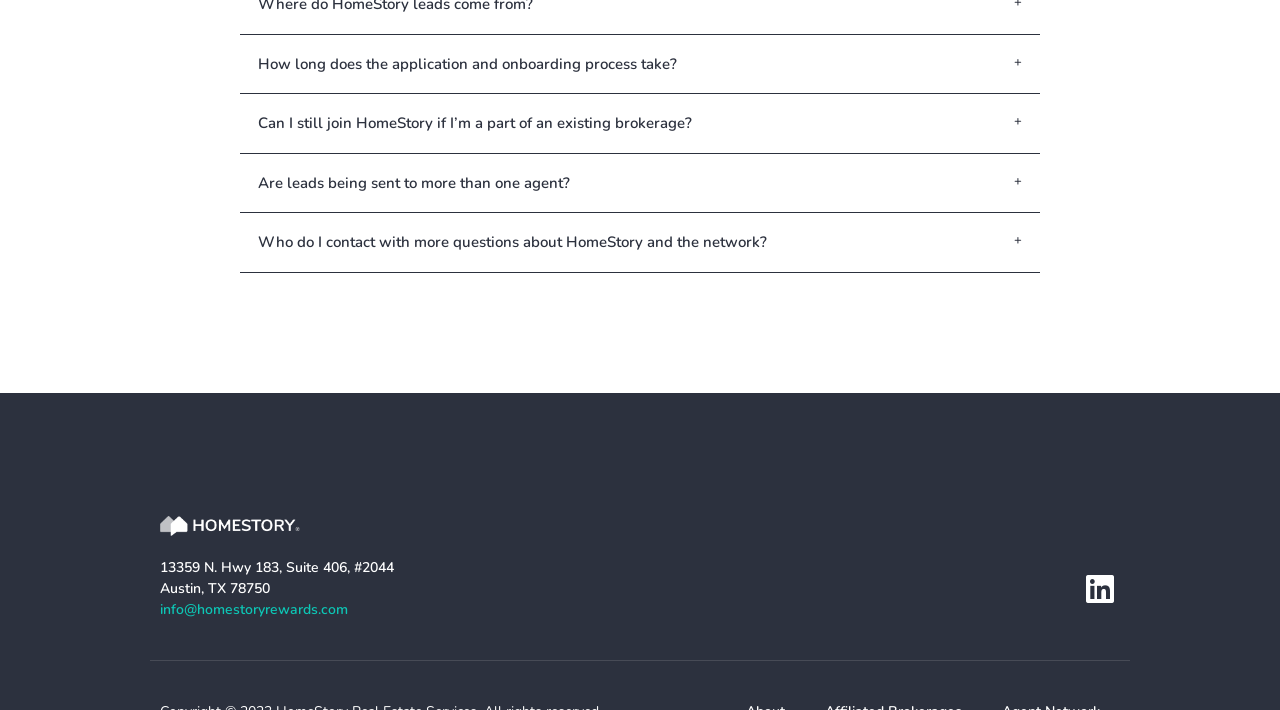Please respond to the question using a single word or phrase:
What is the source of HomeStory's leads?

Banking and lender partners